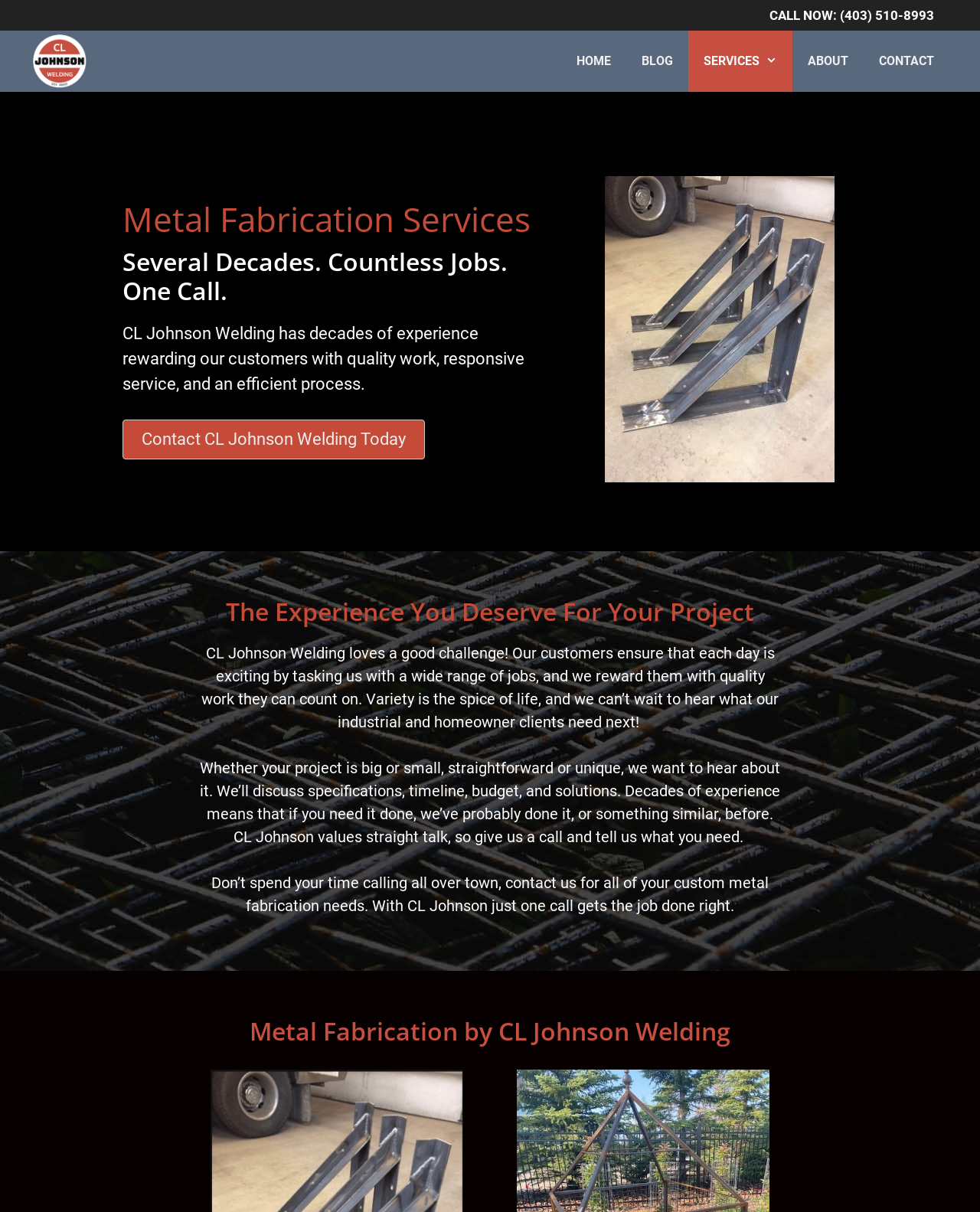Please specify the bounding box coordinates in the format (top-left x, top-left y, bottom-right x, bottom-right y), with values ranging from 0 to 1. Identify the bounding box for the UI component described as follows: Blog

[0.639, 0.025, 0.703, 0.076]